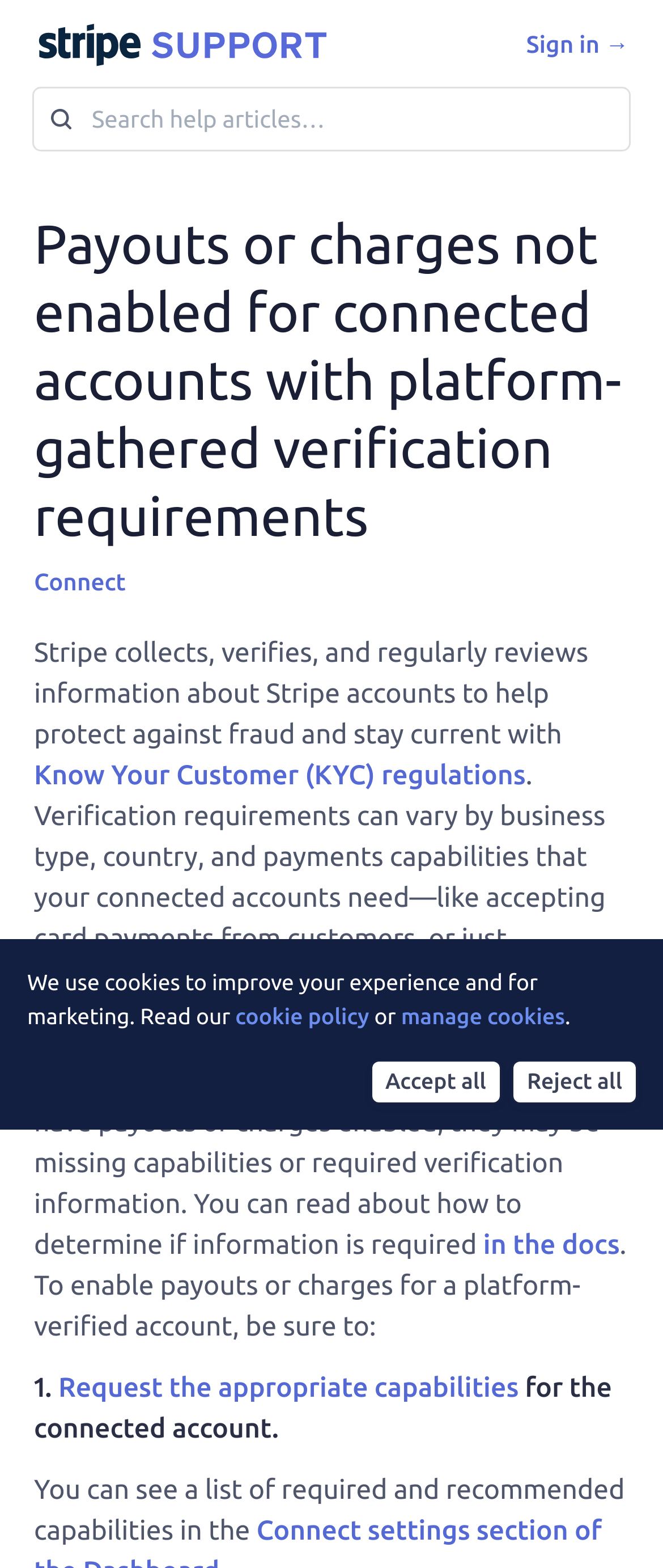Respond with a single word or phrase:
How can I enable payouts or charges for a platform-verified account?

Request appropriate capabilities